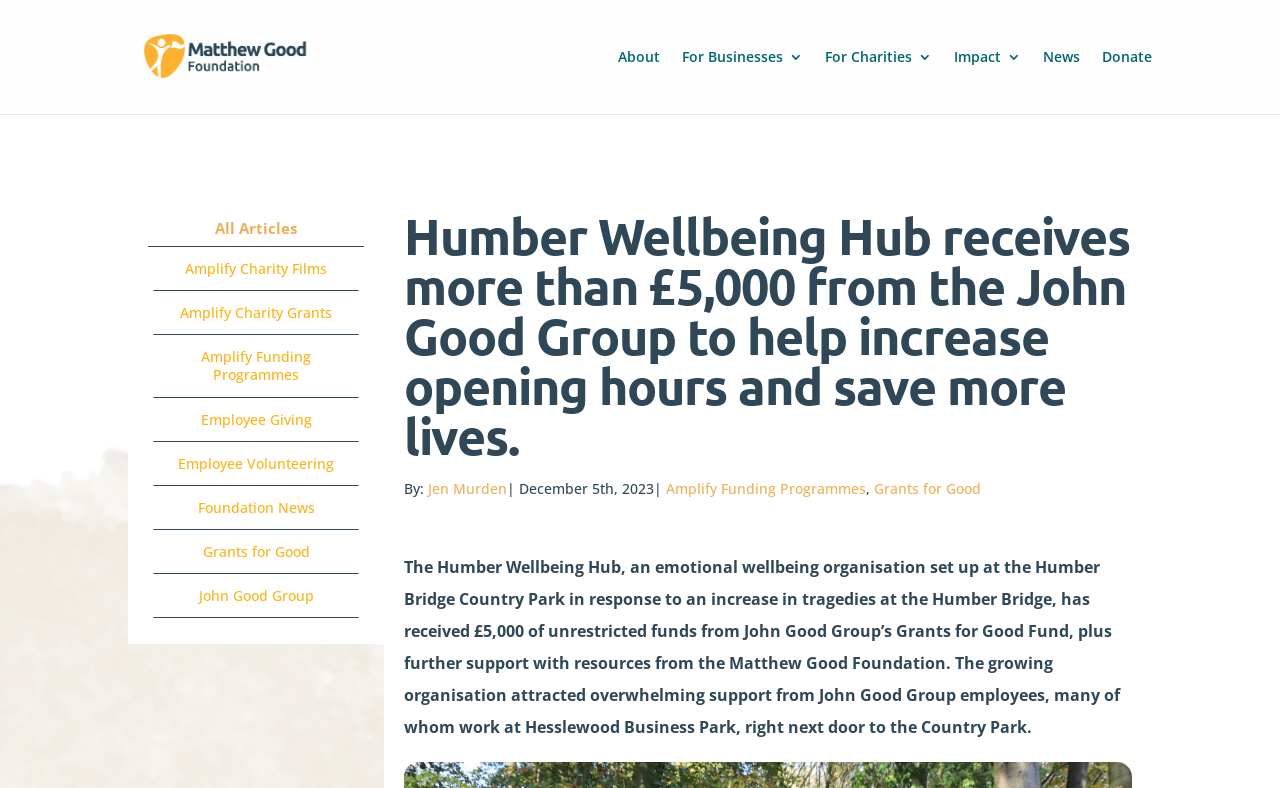Provide your answer in a single word or phrase: 
Who wrote the article?

Jen Murden